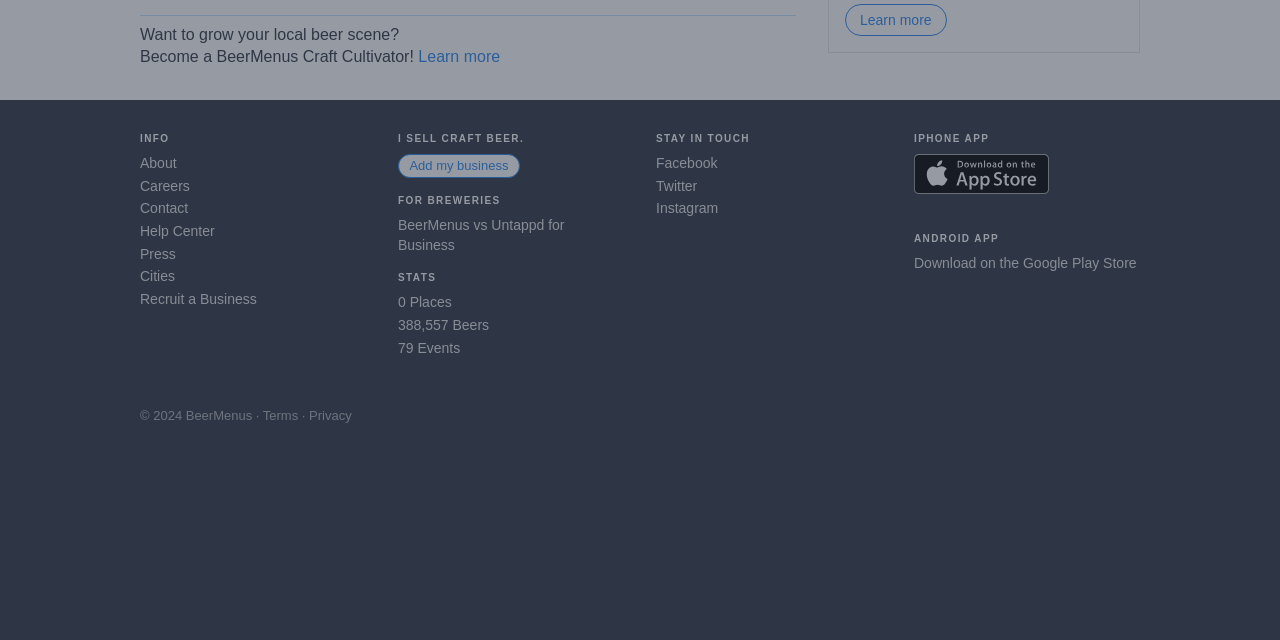Identify the bounding box for the described UI element. Provide the coordinates in (top-left x, top-left y, bottom-right x, bottom-right y) format with values ranging from 0 to 1: Add my business

[0.311, 0.241, 0.406, 0.279]